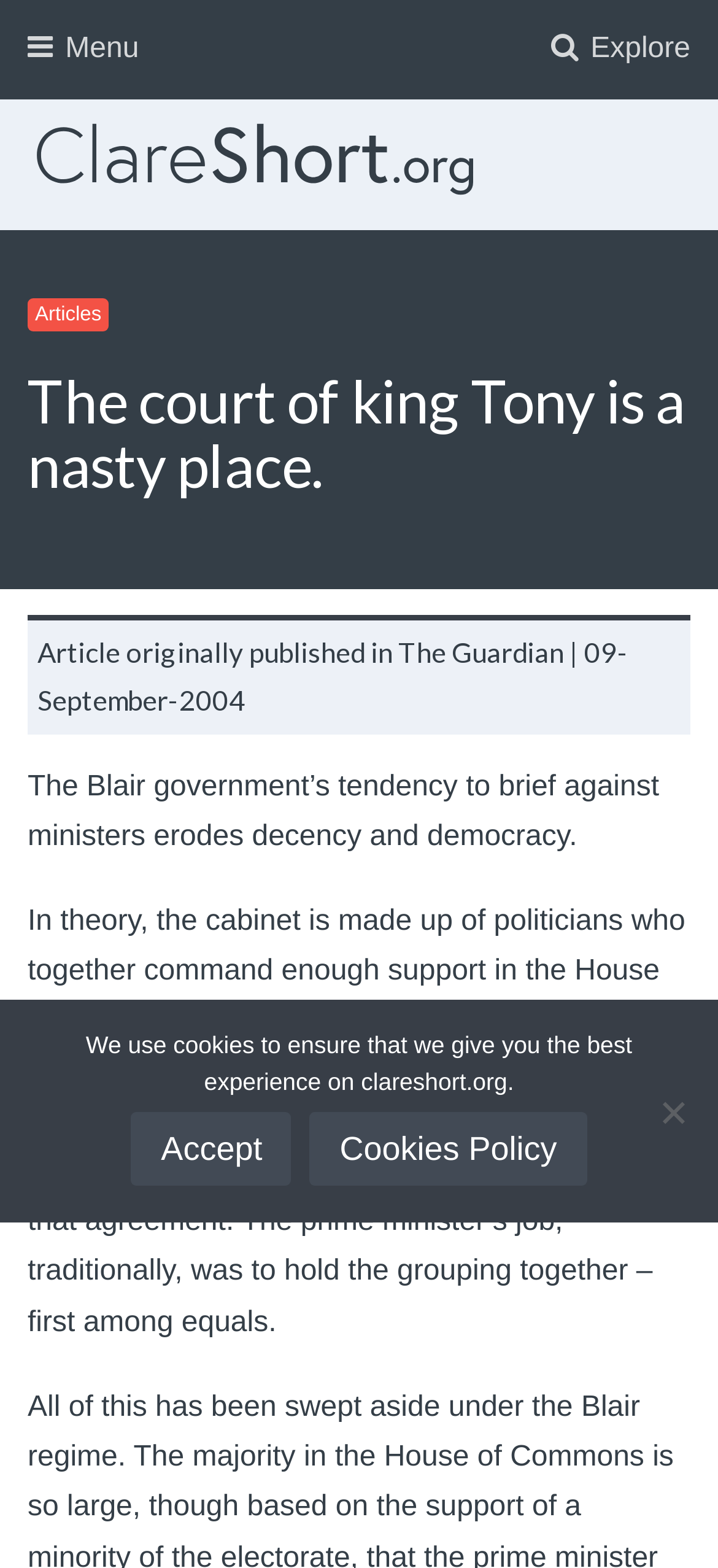Elaborate on the information and visuals displayed on the webpage.

The webpage appears to be an article page from Clare Short's website, with the title "The court of king Tony is a nasty place." The top section of the page features a menu with options "Explore" and "Menu" on the right side, and a link to "Clare Short" with an accompanying image on the left side. Below this section, there is a link to "Articles" and the main article title.

The article itself is divided into sections, with the main content starting from the top-left corner of the page. The first section is a brief introduction, followed by a longer paragraph discussing the role of the cabinet and the prime minister in the government. The text is dense and appears to be a serious discussion on politics.

At the bottom of the page, there is a cookie notice dialog box that is not currently in focus. The dialog box informs users that the website uses cookies to ensure the best experience and provides options to accept or refuse cookies, as well as a link to the cookies policy.

Overall, the webpage has a simple and clean layout, with a focus on presenting the article's content in a clear and readable manner.